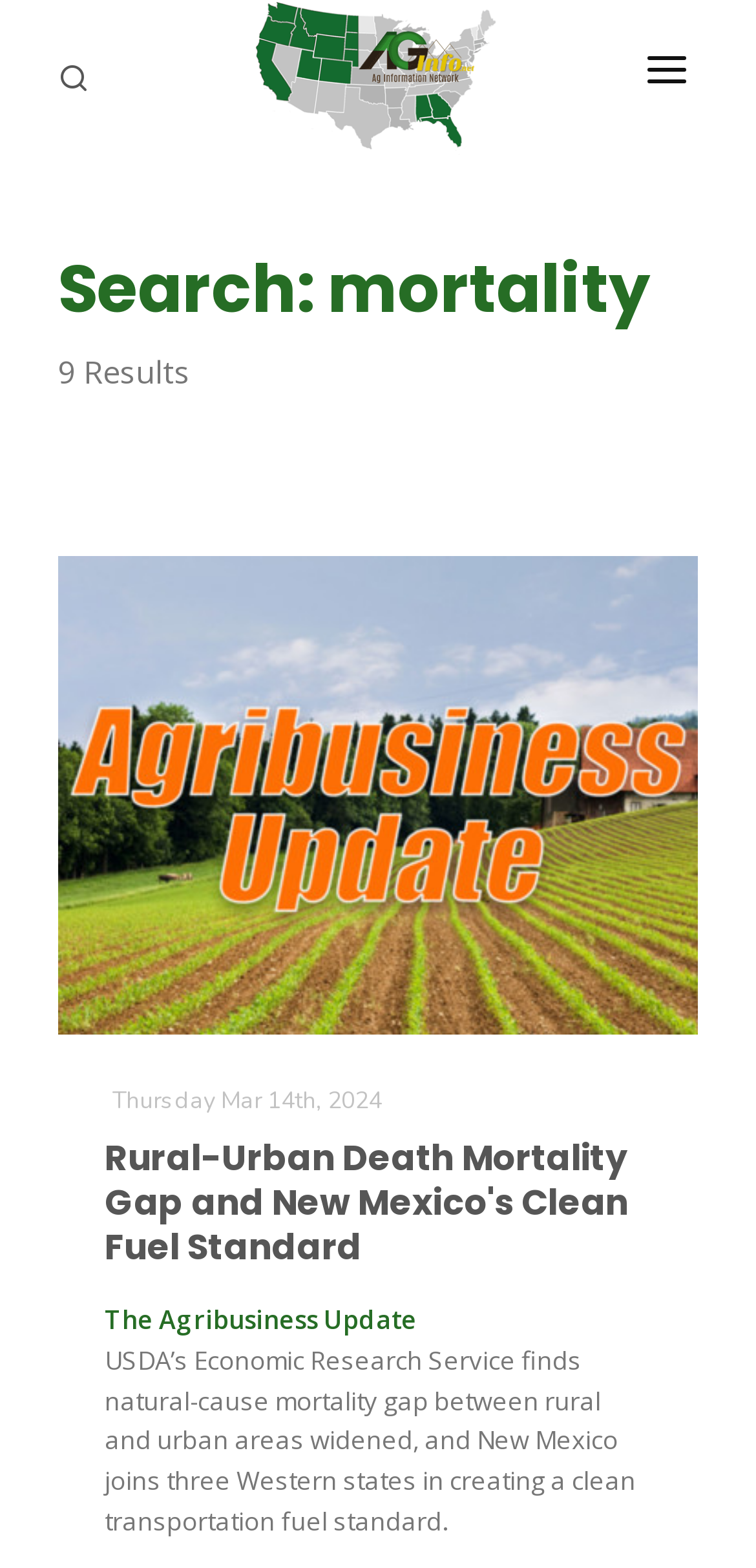Specify the bounding box coordinates of the region I need to click to perform the following instruction: "View the article Rural-Urban Death Mortality Gap and New Mexico's Clean Fuel Standard". The coordinates must be four float numbers in the range of 0 to 1, i.e., [left, top, right, bottom].

[0.077, 0.495, 0.923, 0.517]